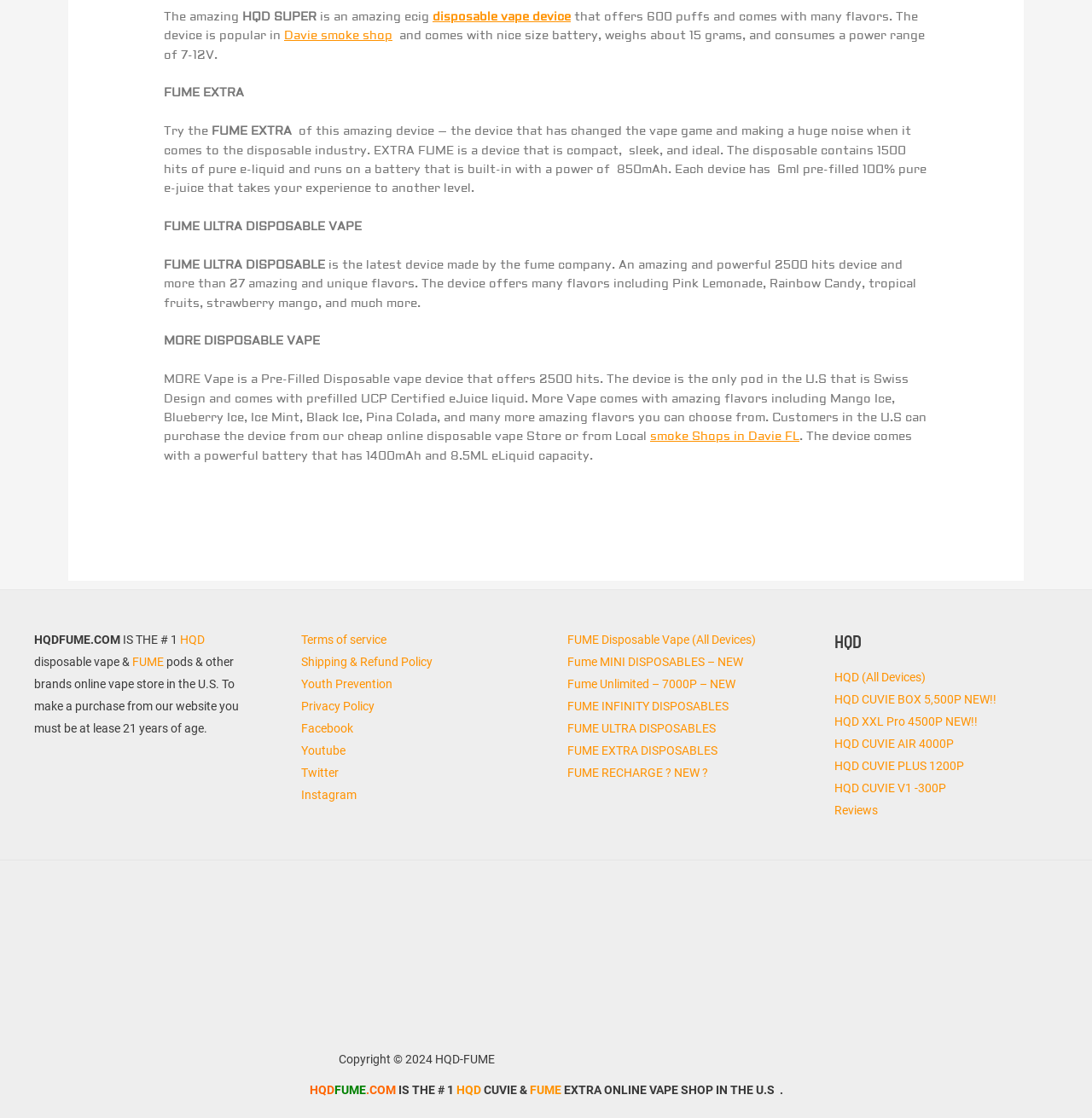What is the name of the company that made the FUME device?
Based on the visual content, answer with a single word or a brief phrase.

FUME company